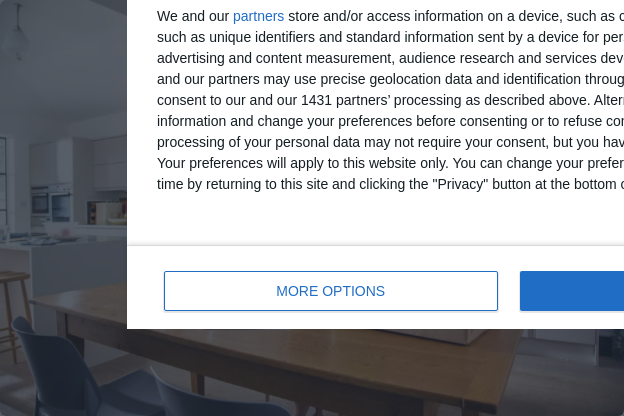What type of space is depicted in the backdrop?
Based on the image, answer the question with a single word or brief phrase.

Modern kitchen